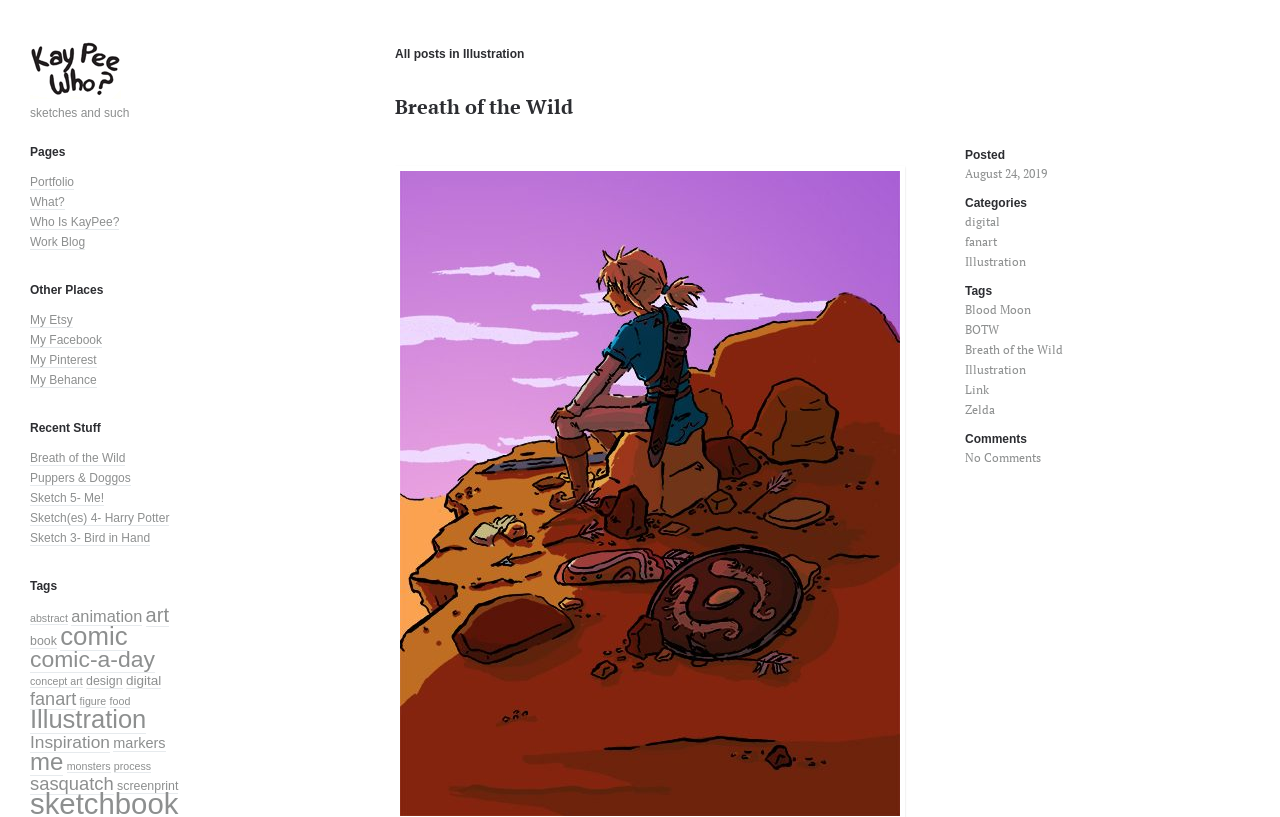Please determine the main heading text of this webpage.

All posts in Illustration